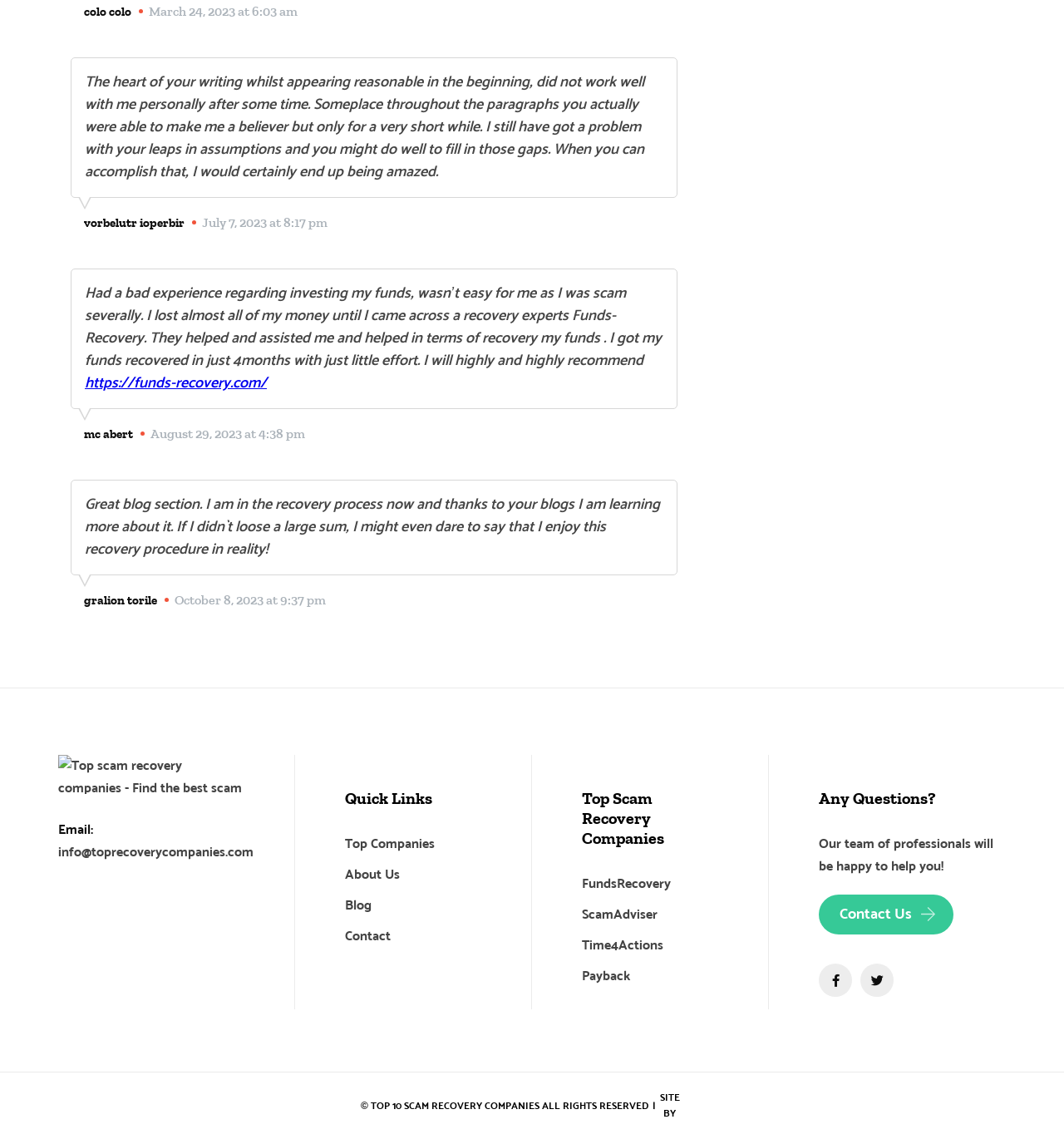Could you determine the bounding box coordinates of the clickable element to complete the instruction: "Visit the Top Companies page"? Provide the coordinates as four float numbers between 0 and 1, i.e., [left, top, right, bottom].

[0.324, 0.731, 0.409, 0.751]